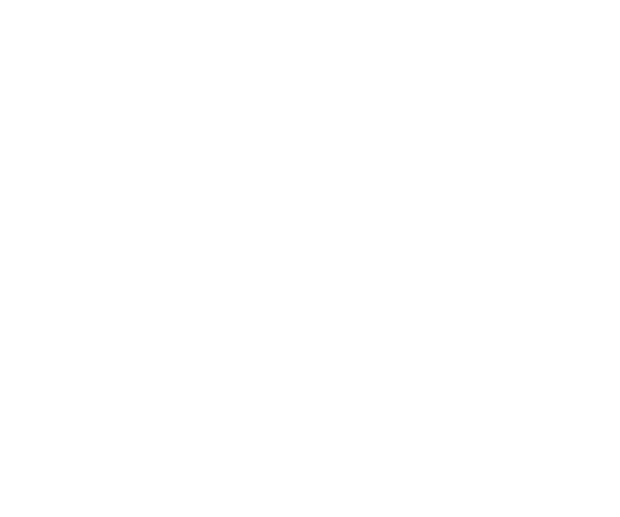Generate a comprehensive caption that describes the image.

This image features a stylish and attractive **Gaiety Orange Sling Bag** presented by the brand **Chaturango**. The design highlights the bag’s vibrant orange color, emphasizing its chic appearance, making it ideal for special occasions. Priced at **₹349**, the bag is marketed as an **exclusive accessory for special celebrations**. This product is currently available with **1 in stock**, inviting potential buyers to add it to their basket for a fashionable upgrade to their outfit. The caption suggests a blend of practicality and style, appealing to those looking for both functionality and flair in their accessories.